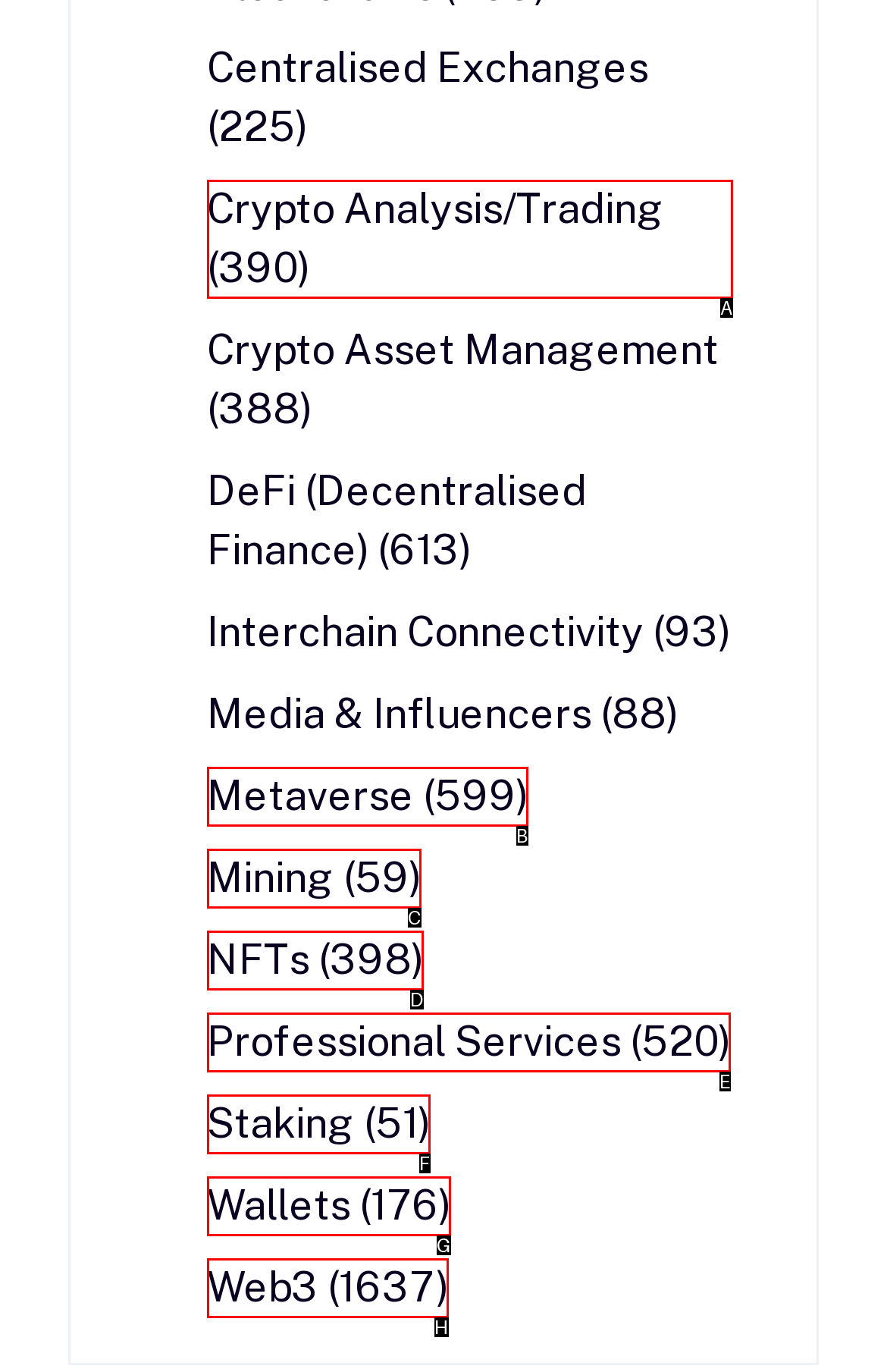Match the description: Metaverse (599) to the correct HTML element. Provide the letter of your choice from the given options.

B